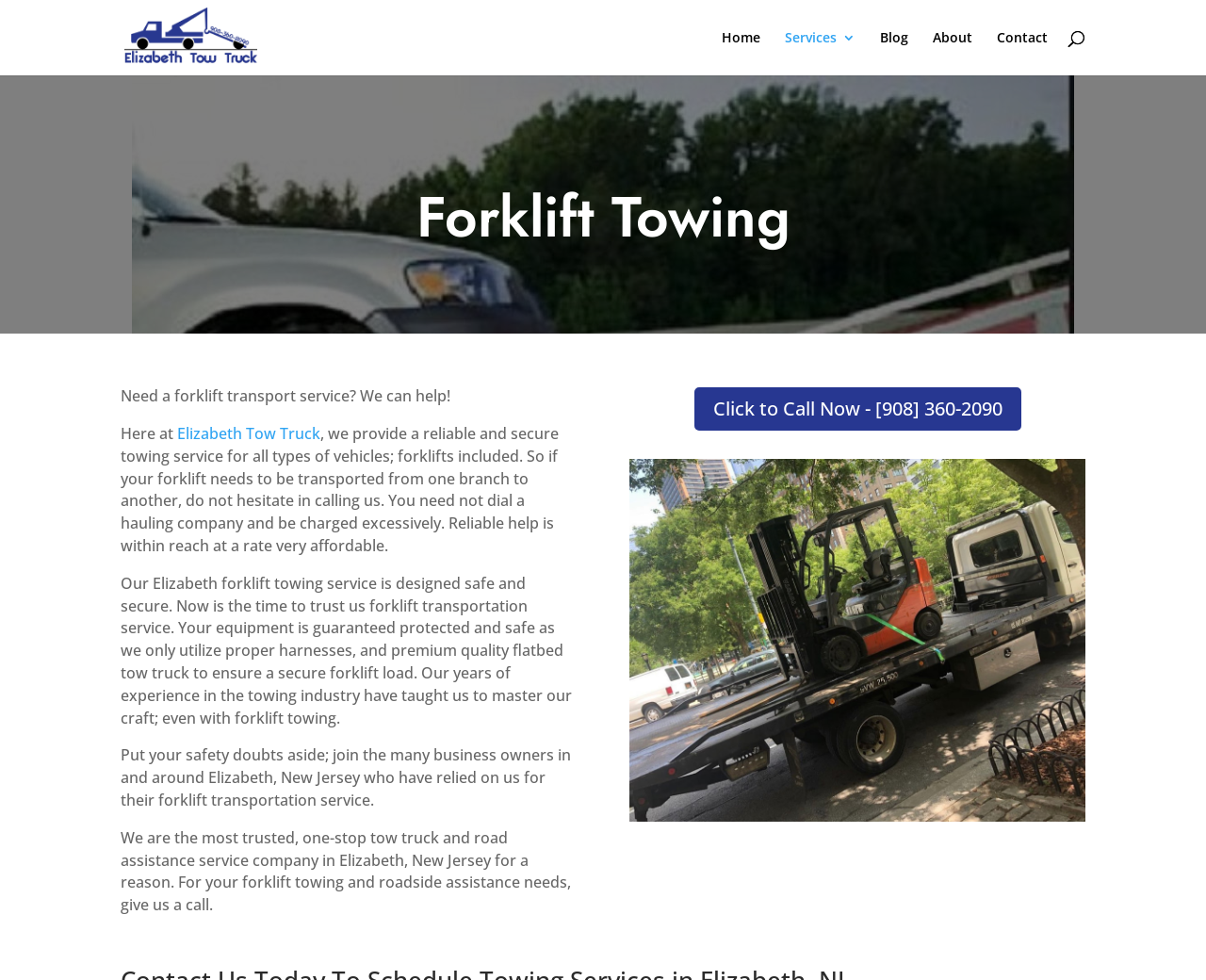Summarize the webpage in an elaborate manner.

This webpage is about Professional Forklift Tow Truck Services in Elizabeth, NJ. At the top left, there is a link to "Elizabeth Tow Truck" accompanied by an image with the same name. 

On the top right, there are five links: "Home", "Services 3", "Blog", "About", and "Contact", arranged horizontally. Below these links, there is a search bar that spans almost the entire width of the page.

The main content of the webpage starts with a heading "Forklift Towing" followed by a brief introduction to the service, which is a reliable and secure towing service for all types of vehicles, including forklifts. 

Below the introduction, there are several paragraphs of text that describe the service in more detail. The text explains that the company provides a safe and secure towing service, using proper harnesses and premium quality flatbed tow trucks to ensure a secure forklift load. The text also mentions the company's years of experience in the towing industry and the trust that many business owners in and around Elizabeth, New Jersey have placed in them for their forklift transportation service.

On the right side of the main content, there is a call-to-action link "Click to Call Now" with a phone number. Below the main content, there is a large image that takes up most of the width of the page, with the caption "Professional Forklift Tow Truck Services in Elizabeth, NJ".